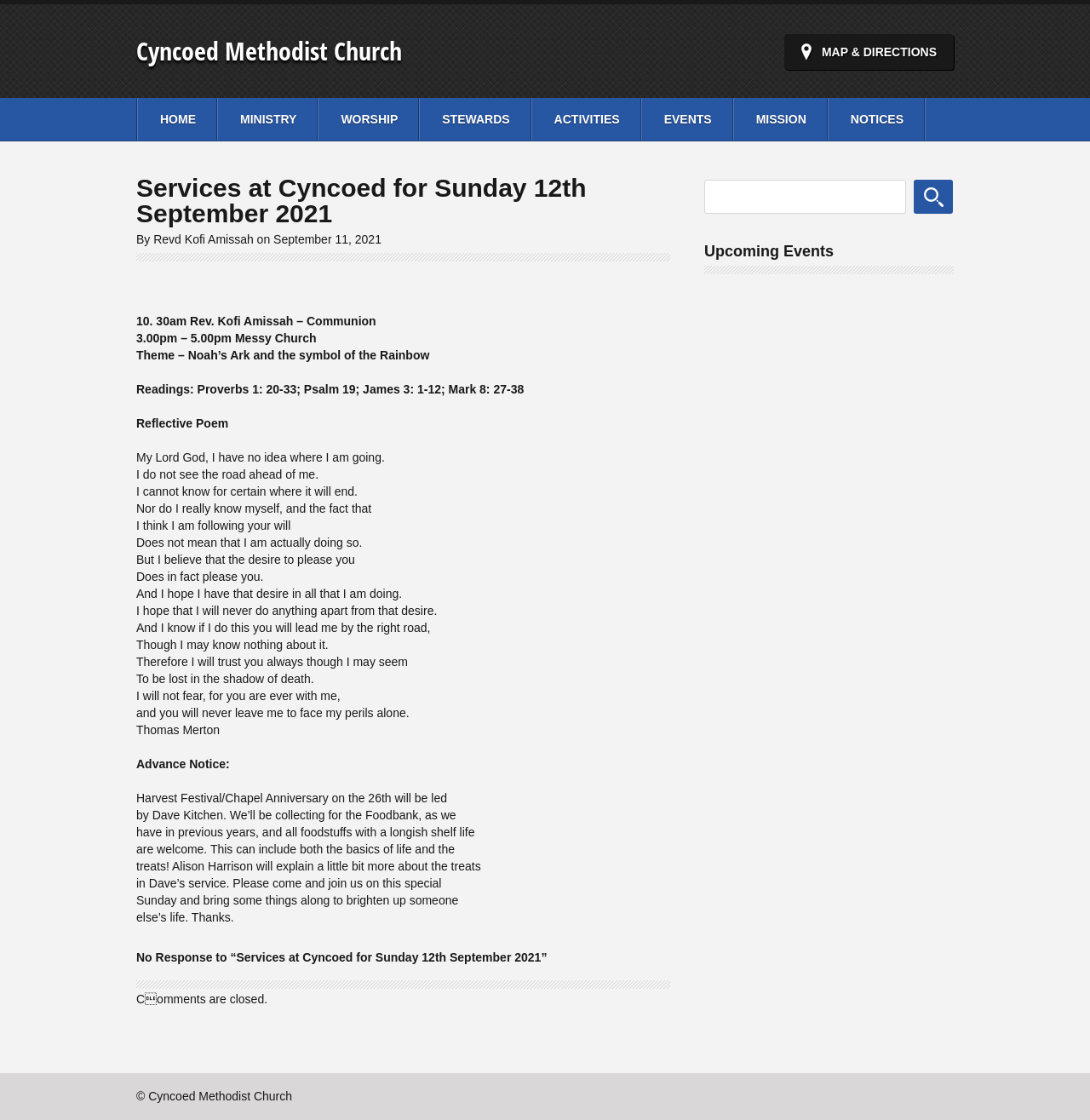Who is leading the Harvest Festival/Chapel Anniversary on the 26th?
Provide an in-depth answer to the question, covering all aspects.

The leader of the Harvest Festival/Chapel Anniversary on the 26th can be found in the article section of the webpage, where it is mentioned as 'Harvest Festival/Chapel Anniversary on the 26th will be led by Dave Kitchen'.